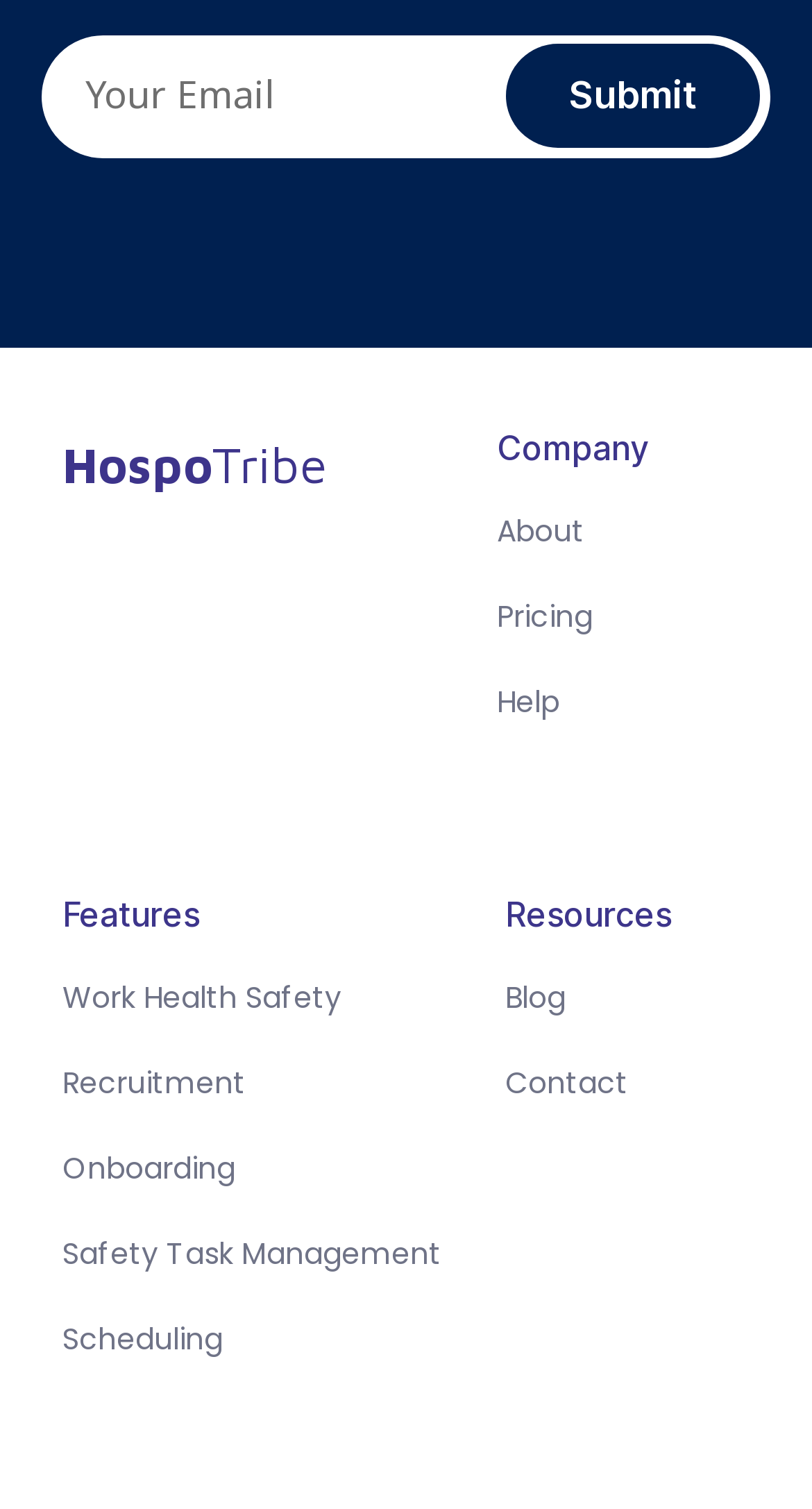Locate the bounding box coordinates of the element that should be clicked to fulfill the instruction: "Learn about the company".

[0.612, 0.282, 0.799, 0.31]